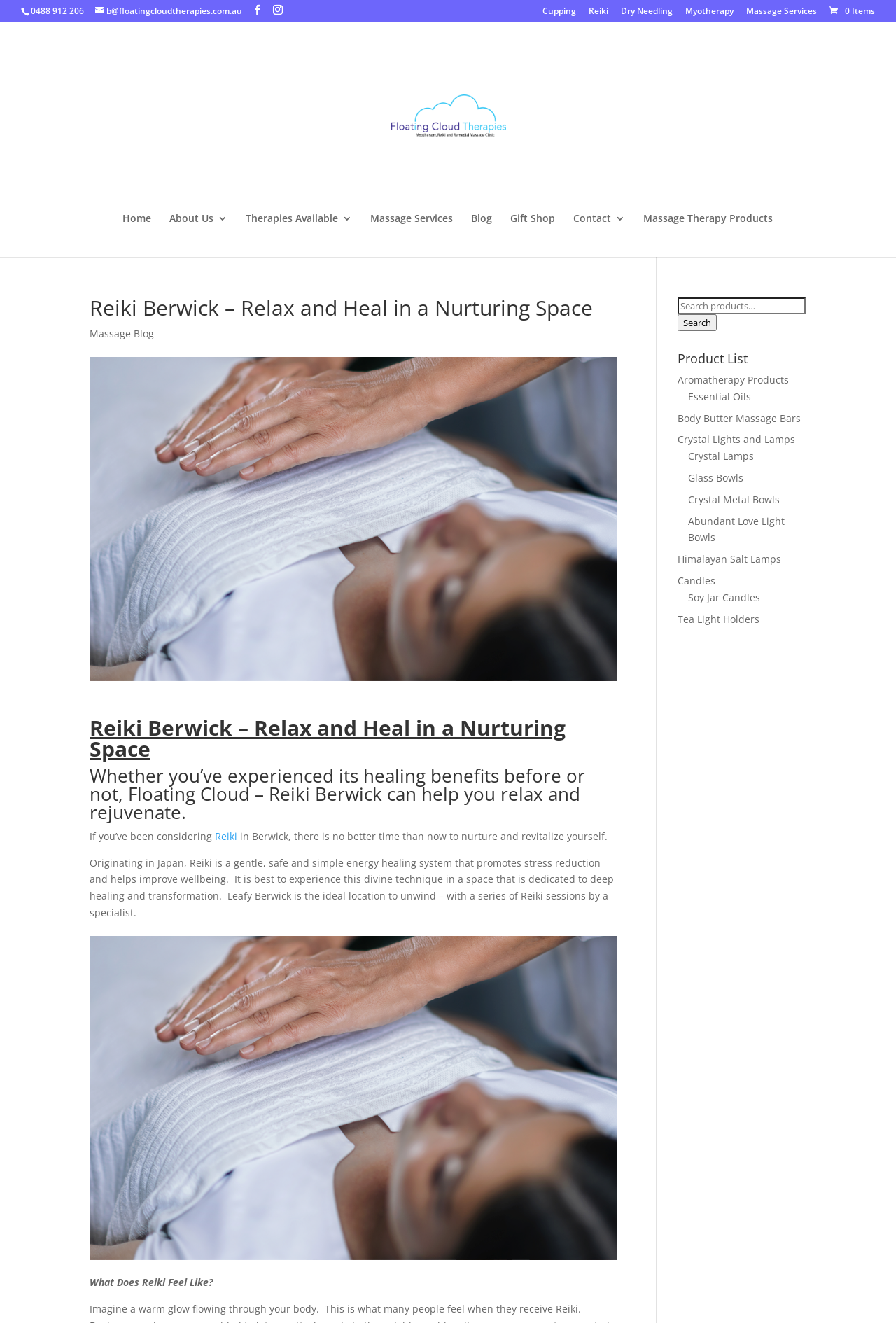What services are offered by the therapy center?
Please craft a detailed and exhaustive response to the question.

I found the services offered by the therapy center by looking at the links in the navigation menu, which include 'Massage Services', 'Reiki', 'Cupping', and others.